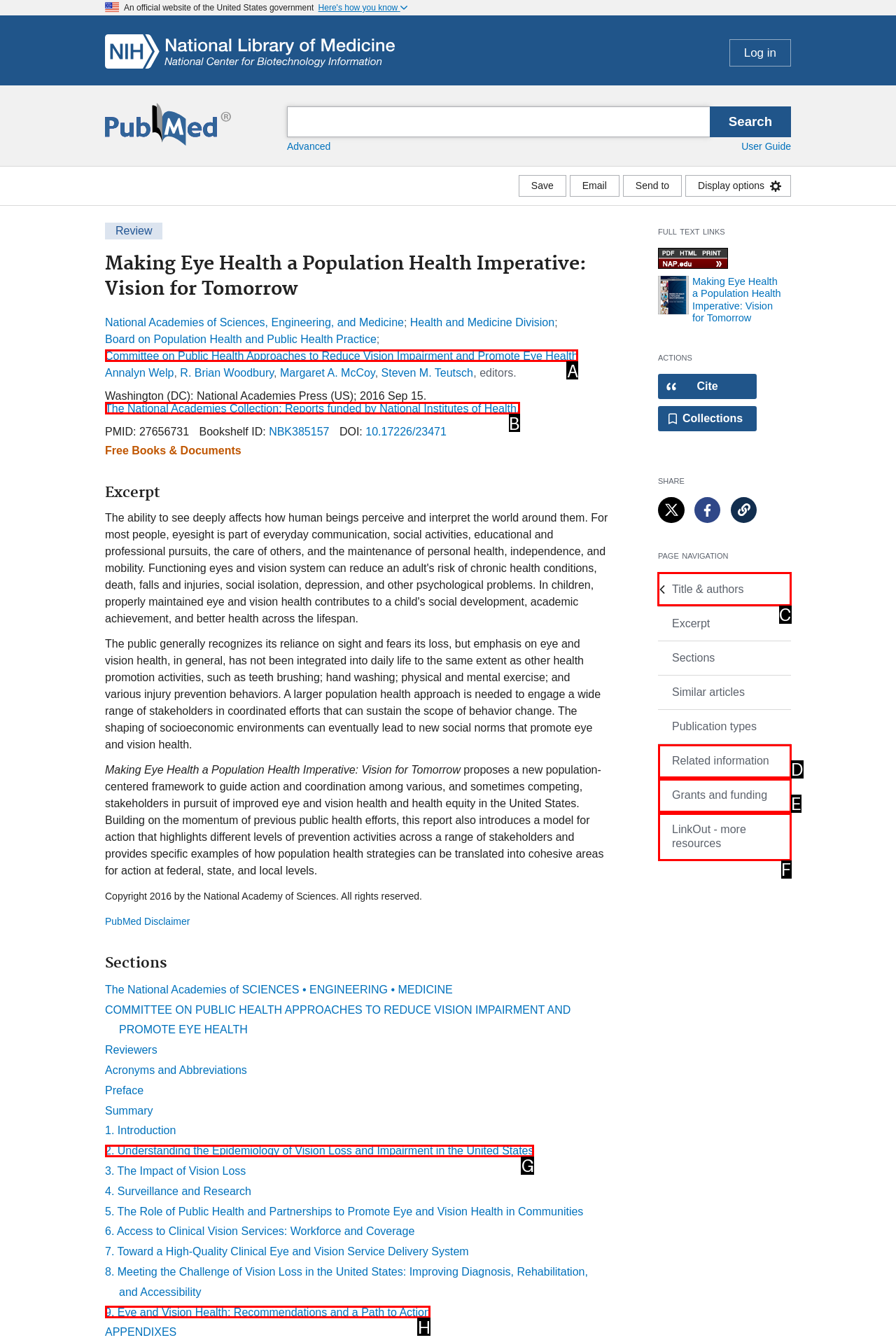Determine which element should be clicked for this task: Navigate to the 'Title & authors' section
Answer with the letter of the selected option.

C